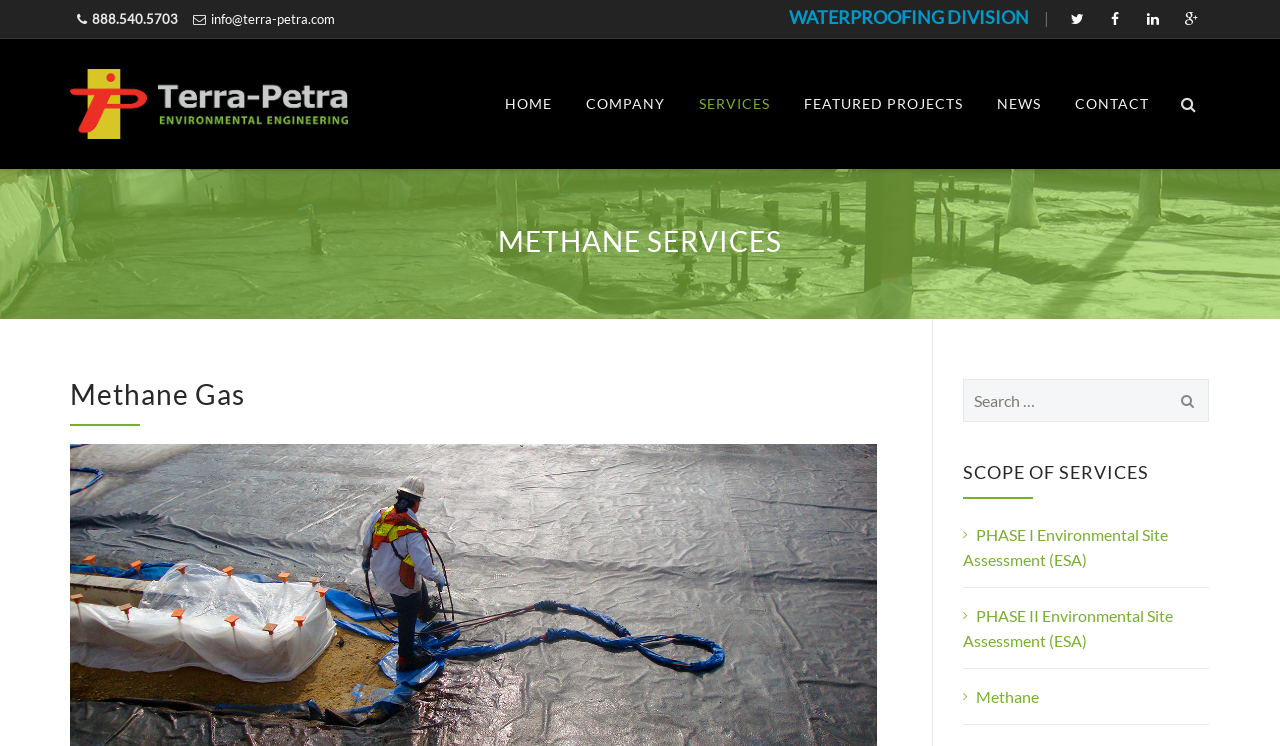Provide a brief response using a word or short phrase to this question:
What is the company name in the logo?

Terra-Petra